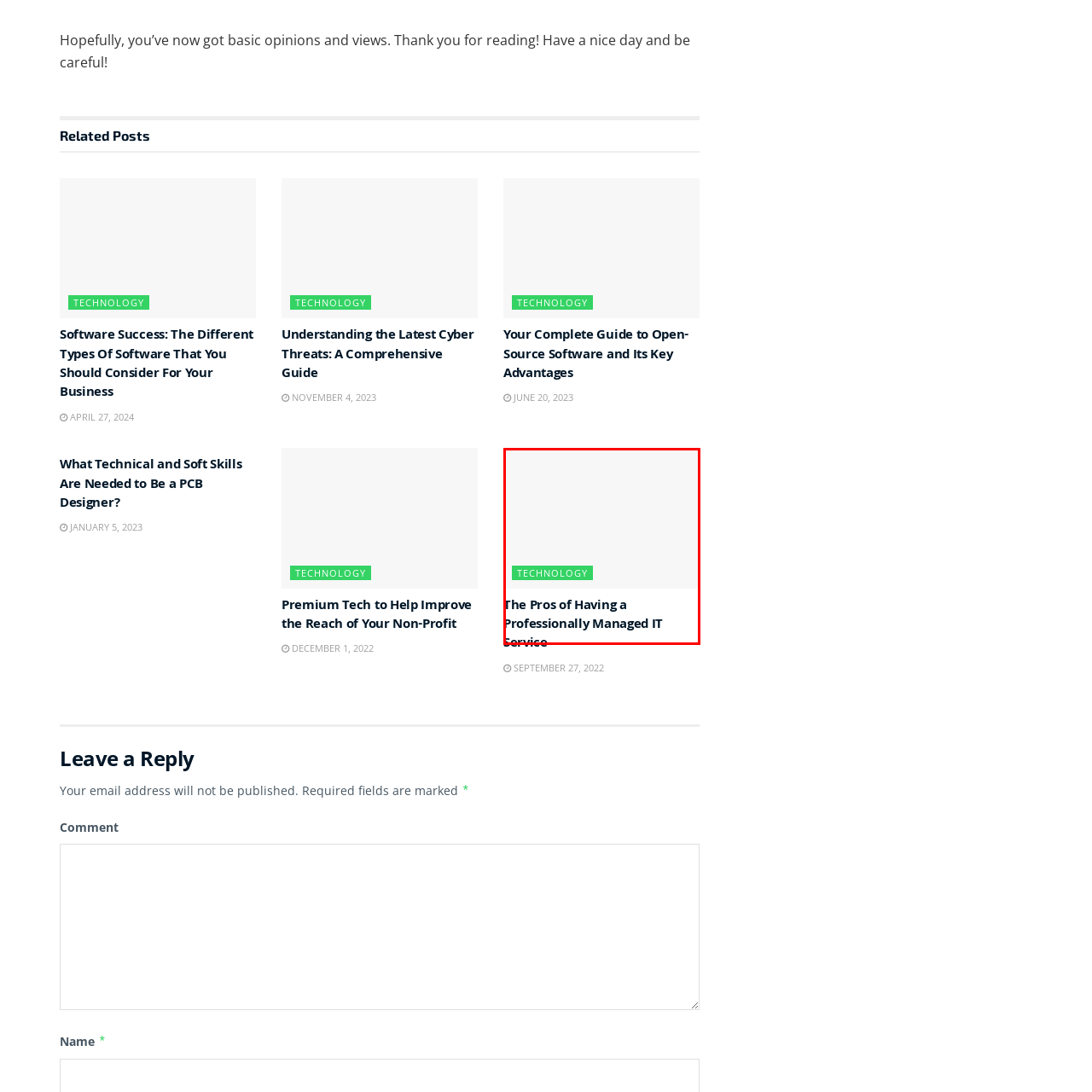What is the tone of the article's layout?
Review the image inside the red bounding box and give a detailed answer.

The tone of the article's layout can be described as clear and accessible because the caption mentions that the overall layout emphasizes clarity and accessibility, inviting users to explore the subject further, which implies a user-friendly and easy-to-understand tone.